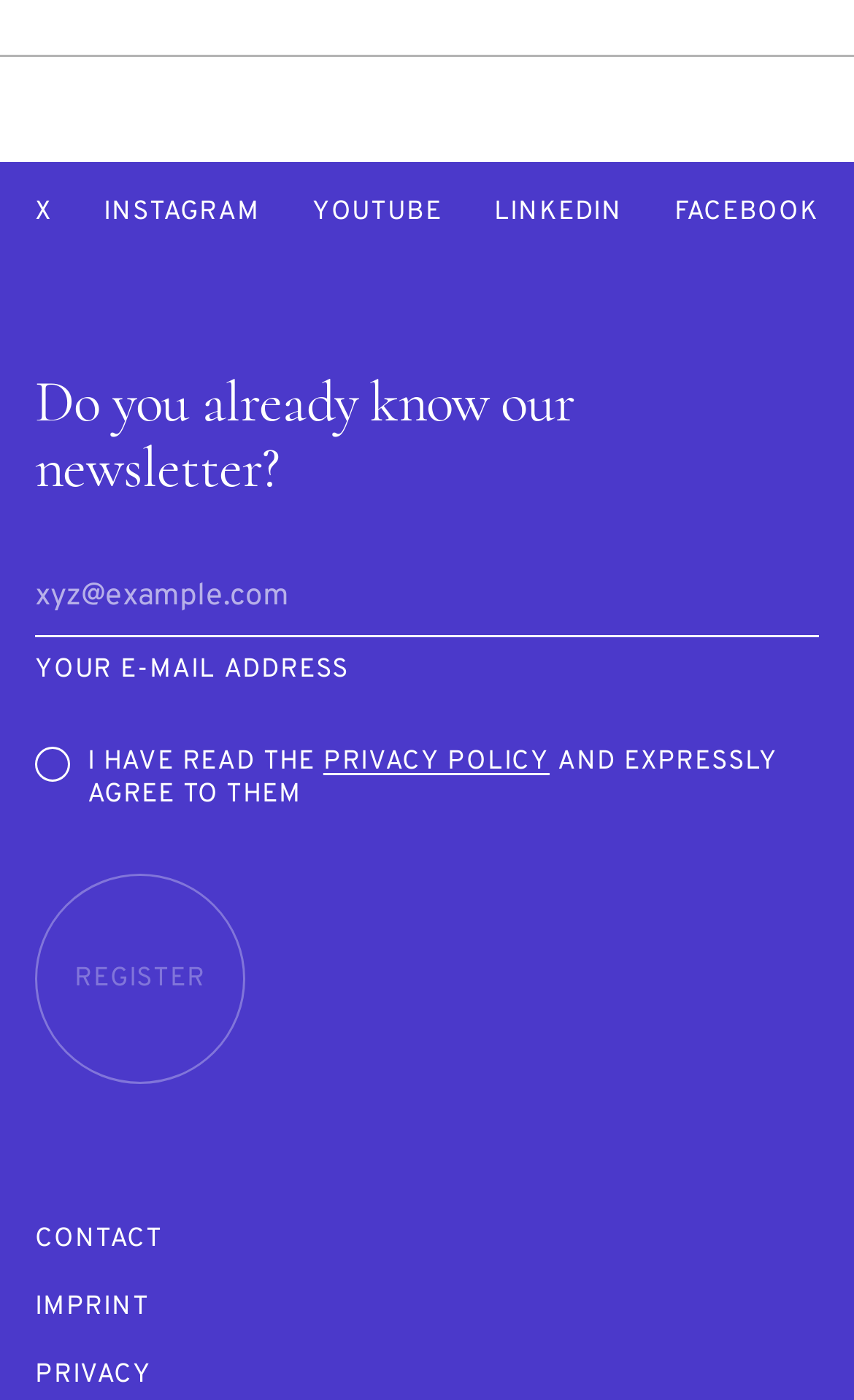Please provide a comprehensive response to the question based on the details in the image: What social media platforms are linked on the webpage?

The links to social media platforms are located at the top of the webpage, and they include Instagram, YouTube, LinkedIn, and Facebook, which can be inferred from the link texts.